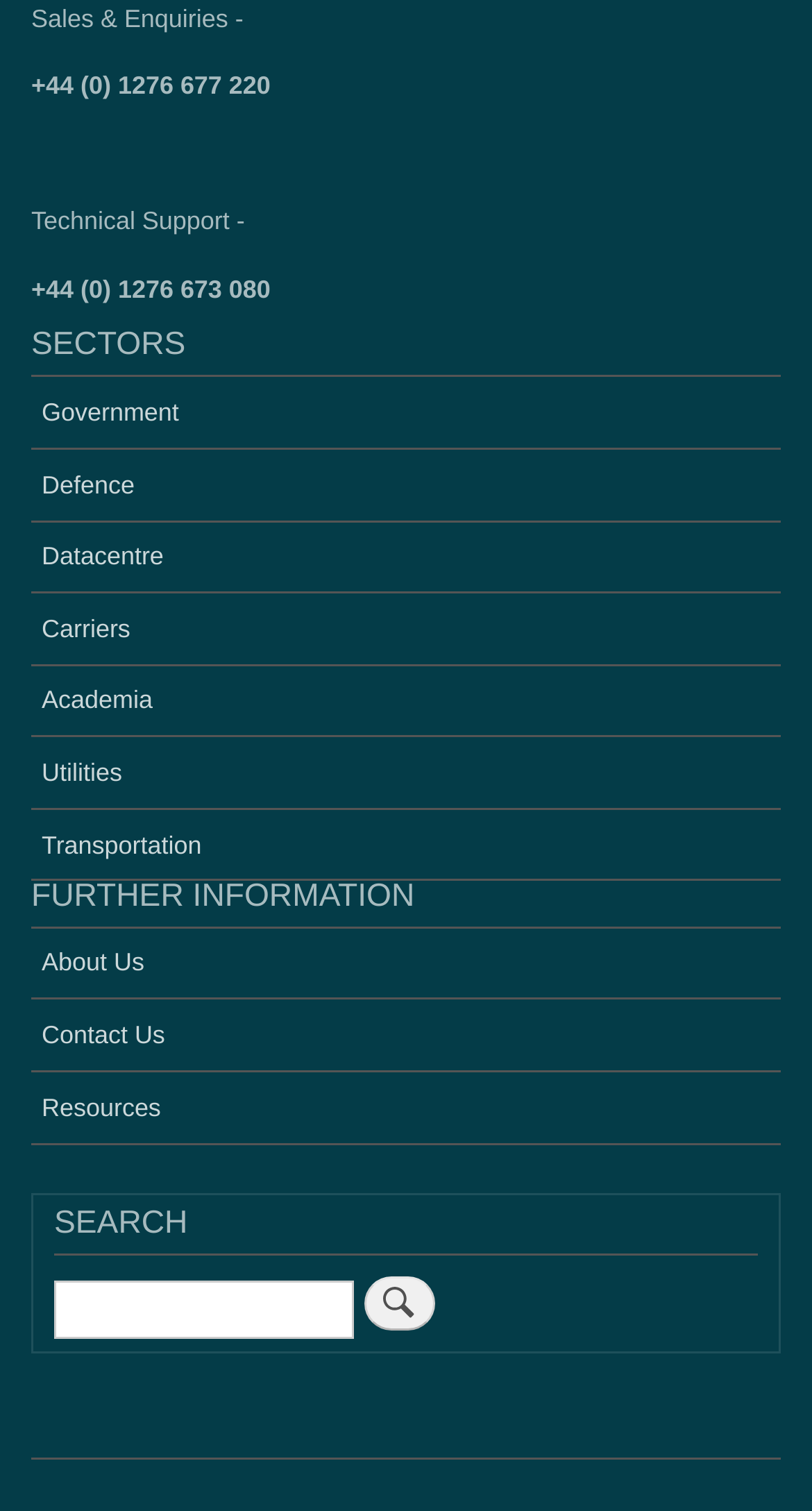Please determine the bounding box coordinates of the area that needs to be clicked to complete this task: 'Contact Us'. The coordinates must be four float numbers between 0 and 1, formatted as [left, top, right, bottom].

[0.038, 0.662, 0.962, 0.71]